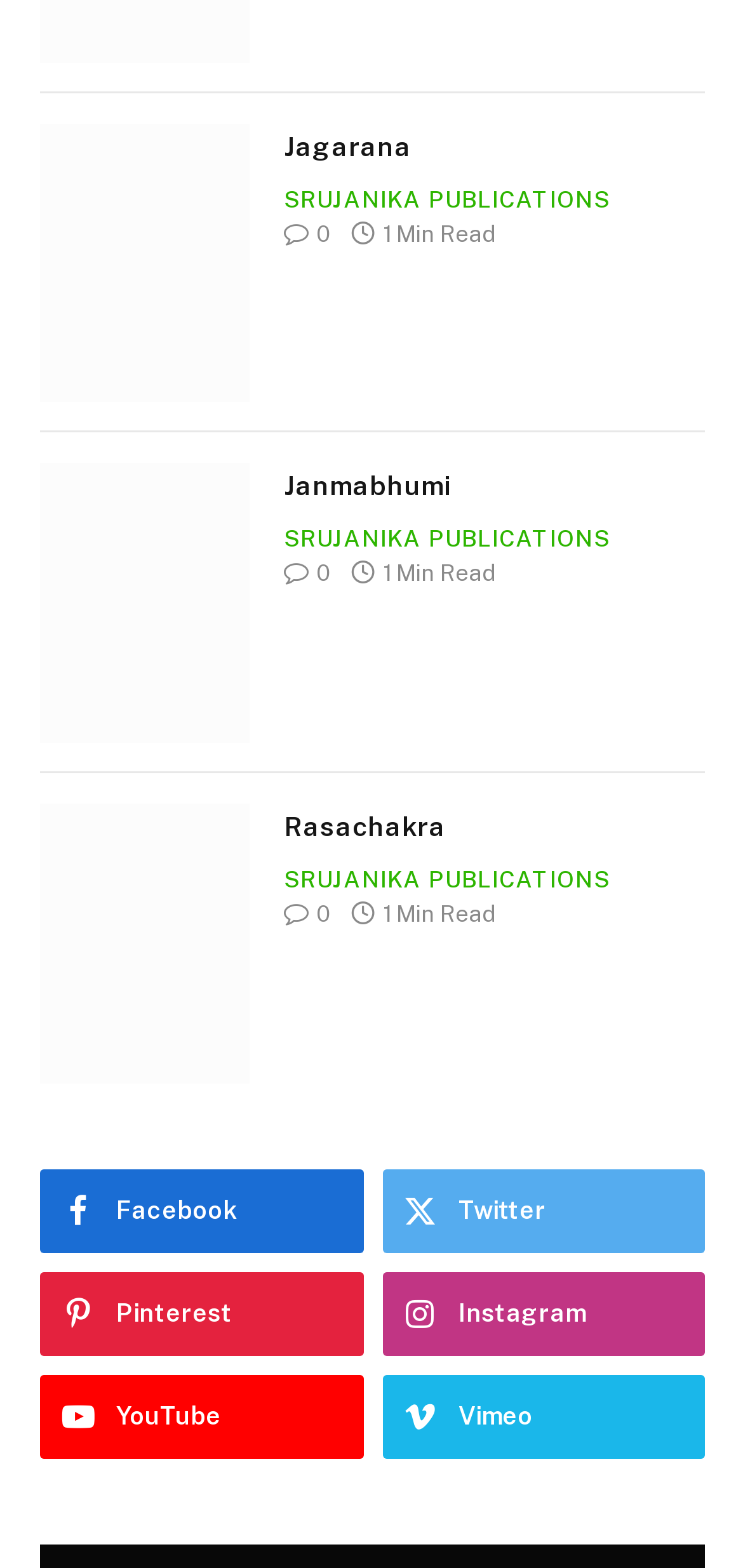Kindly determine the bounding box coordinates of the area that needs to be clicked to fulfill this instruction: "Click on Jagarana link".

[0.054, 0.078, 0.336, 0.257]